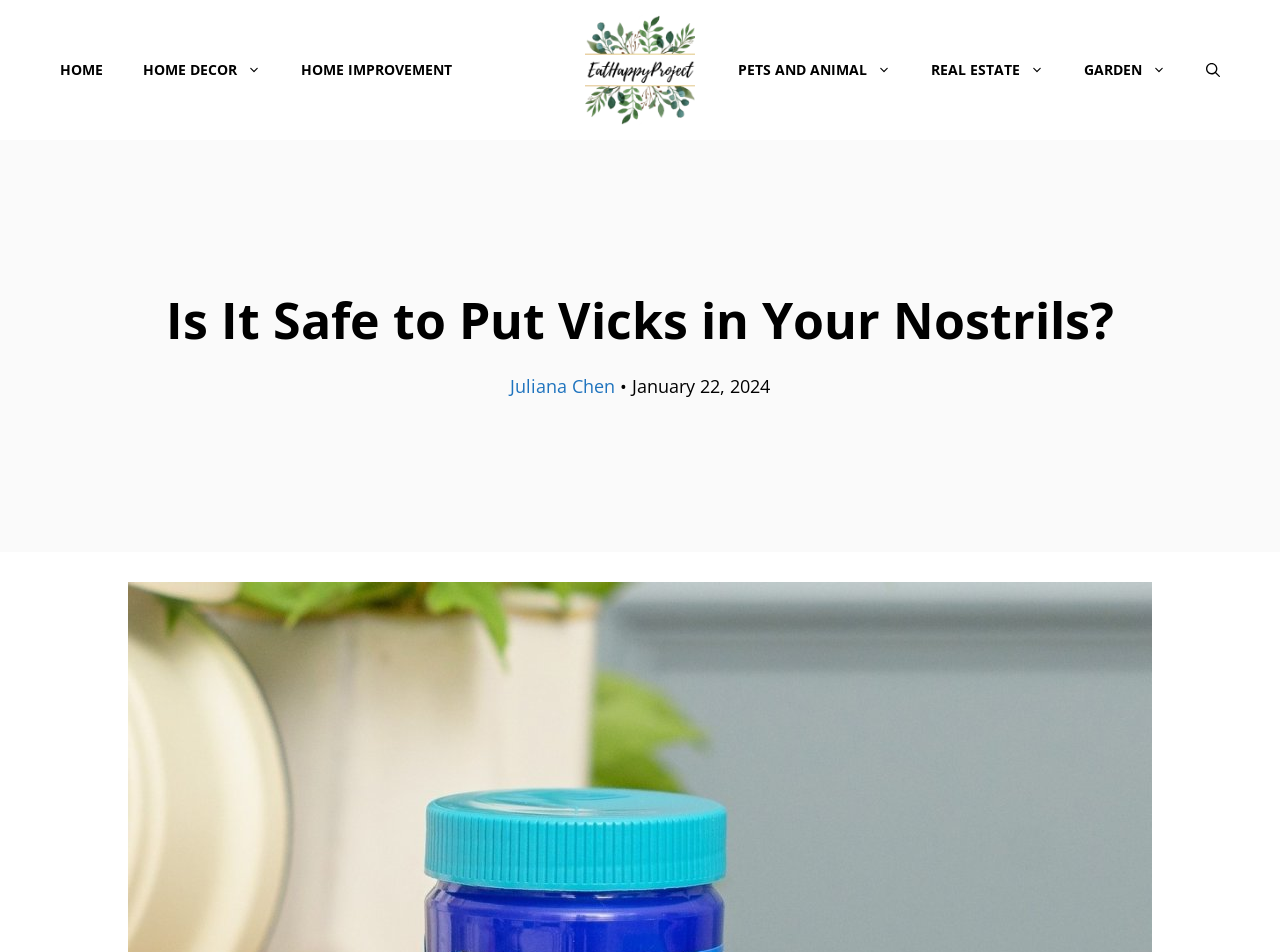Identify the bounding box of the HTML element described here: "Juliana Chen". Provide the coordinates as four float numbers between 0 and 1: [left, top, right, bottom].

[0.398, 0.393, 0.48, 0.418]